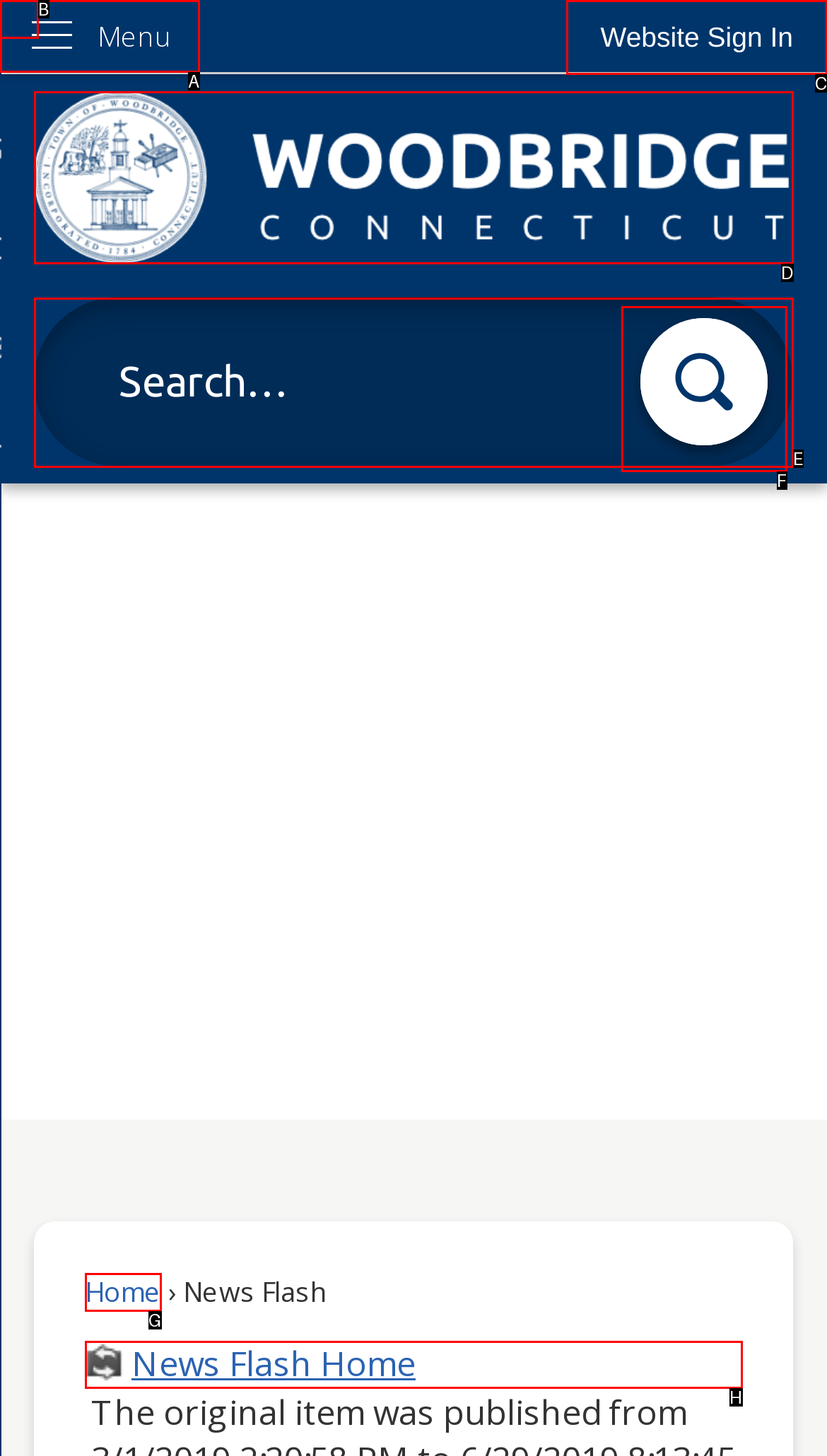Identify the correct UI element to click on to achieve the task: Sign in to the website. Provide the letter of the appropriate element directly from the available choices.

C